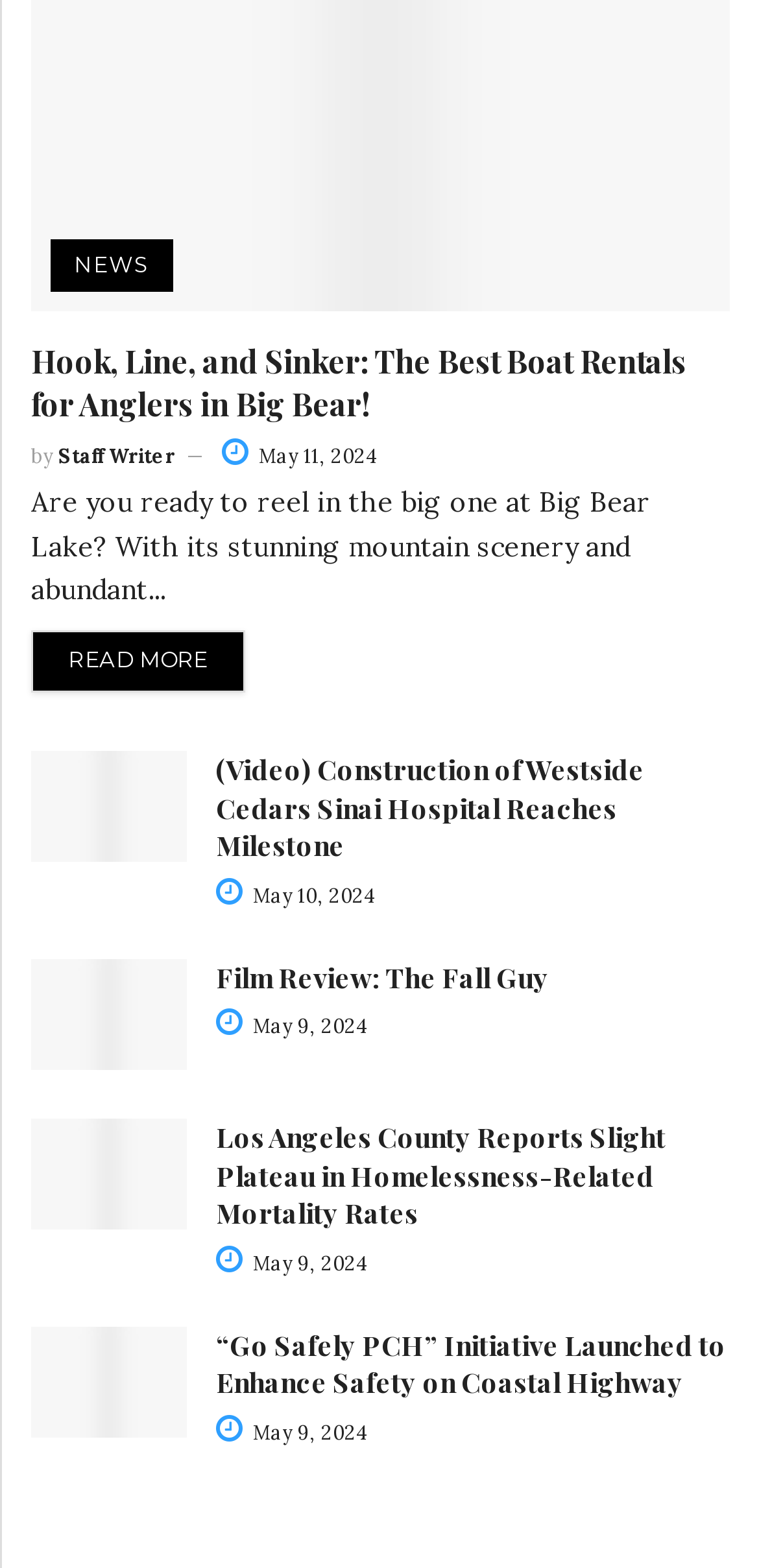Using the format (top-left x, top-left y, bottom-right x, bottom-right y), provide the bounding box coordinates for the described UI element. All values should be floating point numbers between 0 and 1: Film Review: The Fall Guy

[0.285, 0.611, 0.723, 0.635]